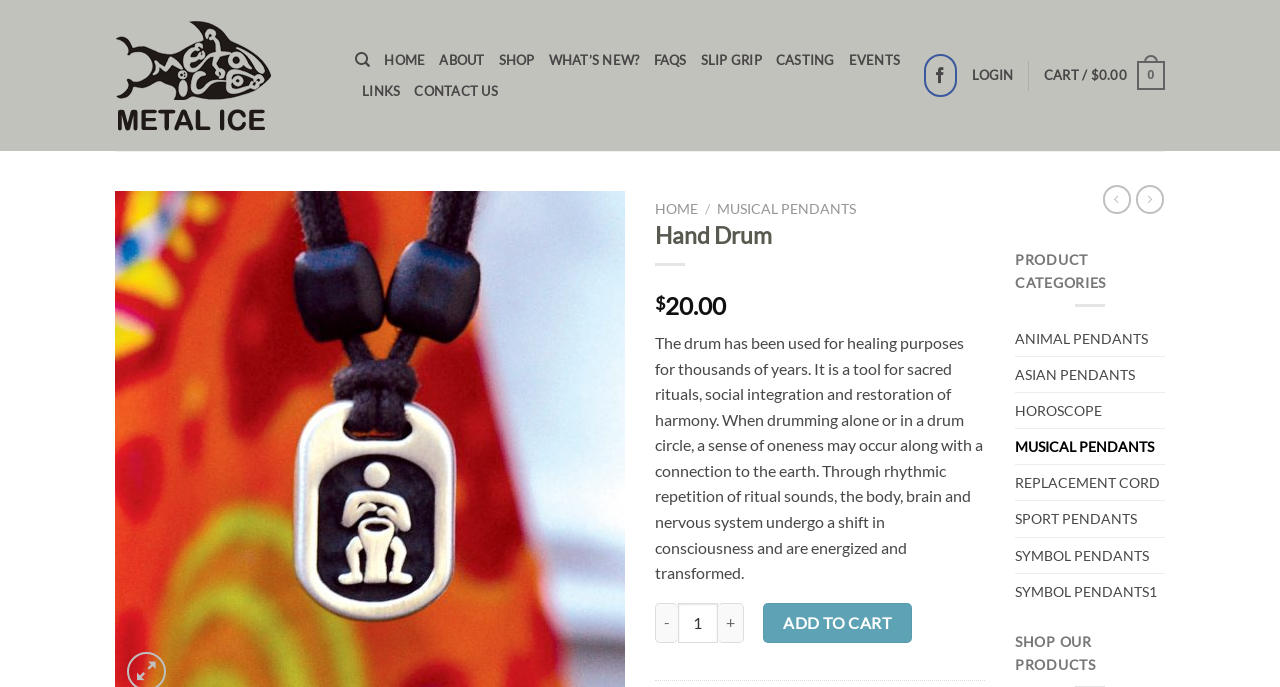What is the name of the hand drum pendant?
Using the image, respond with a single word or phrase.

Metal Ice